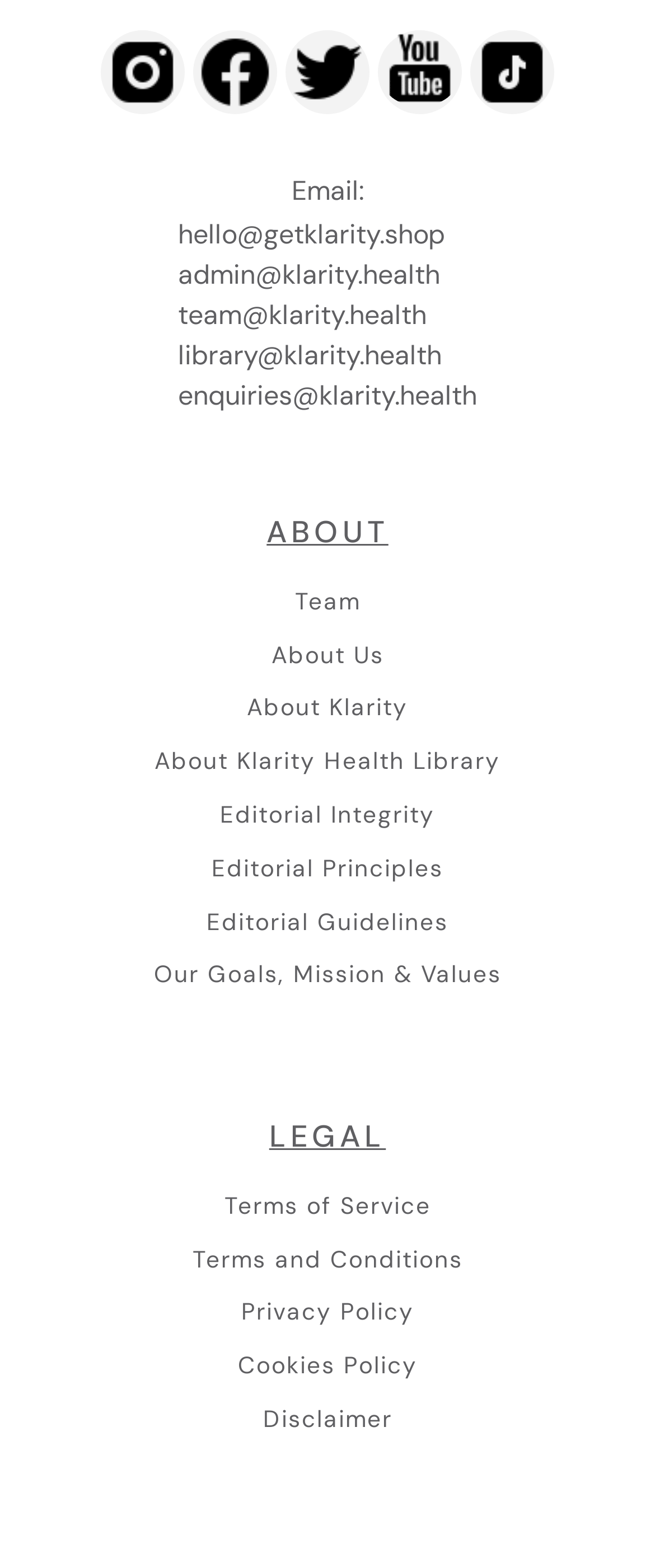Identify the bounding box coordinates of the part that should be clicked to carry out this instruction: "Click on the 'hello@getklarity.shop' email link".

[0.272, 0.137, 0.679, 0.163]